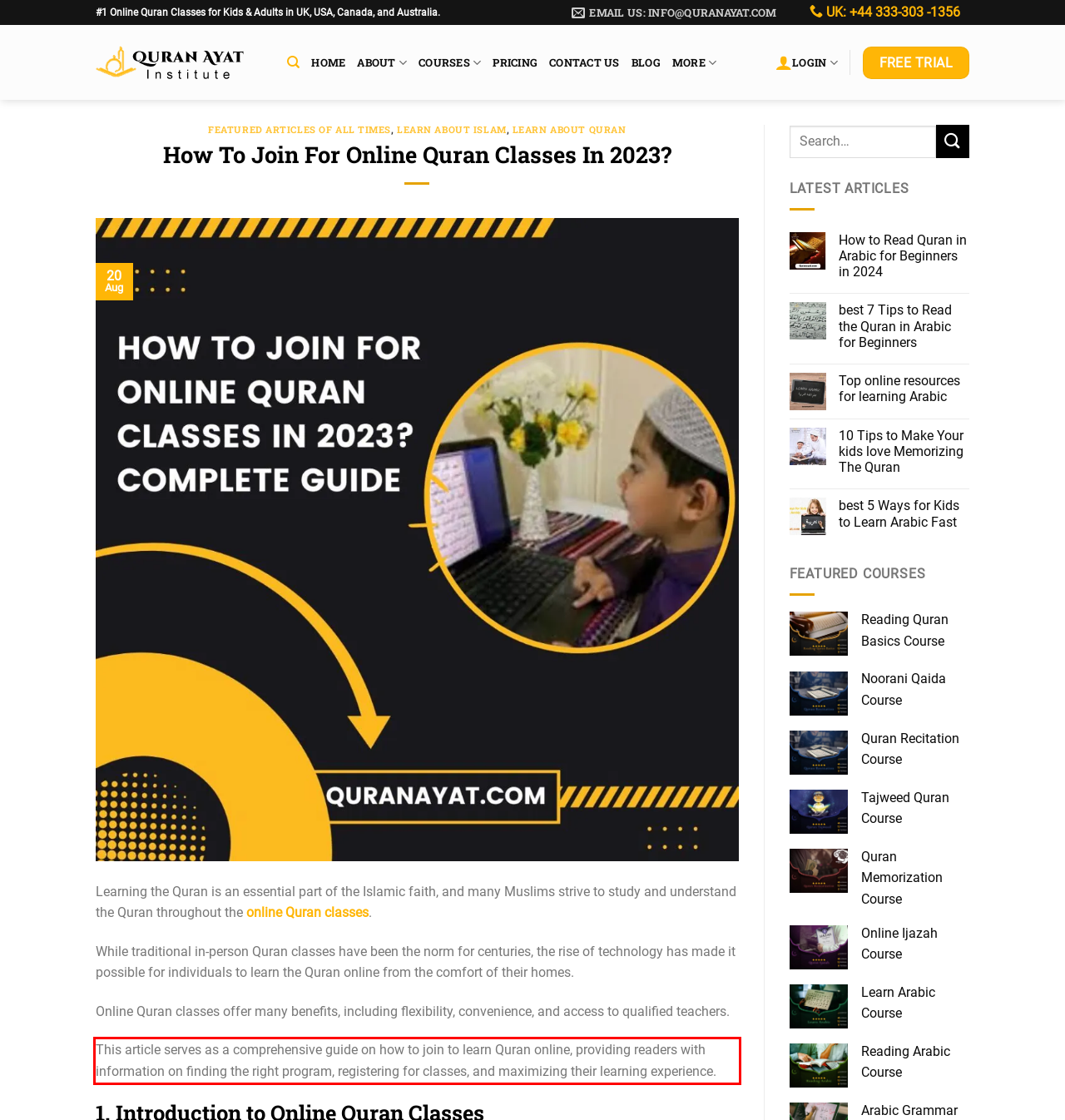You are given a screenshot of a webpage with a UI element highlighted by a red bounding box. Please perform OCR on the text content within this red bounding box.

This article serves as a comprehensive guide on how to join to learn Quran online, providing readers with information on finding the right program, registering for classes, and maximizing their learning experience.